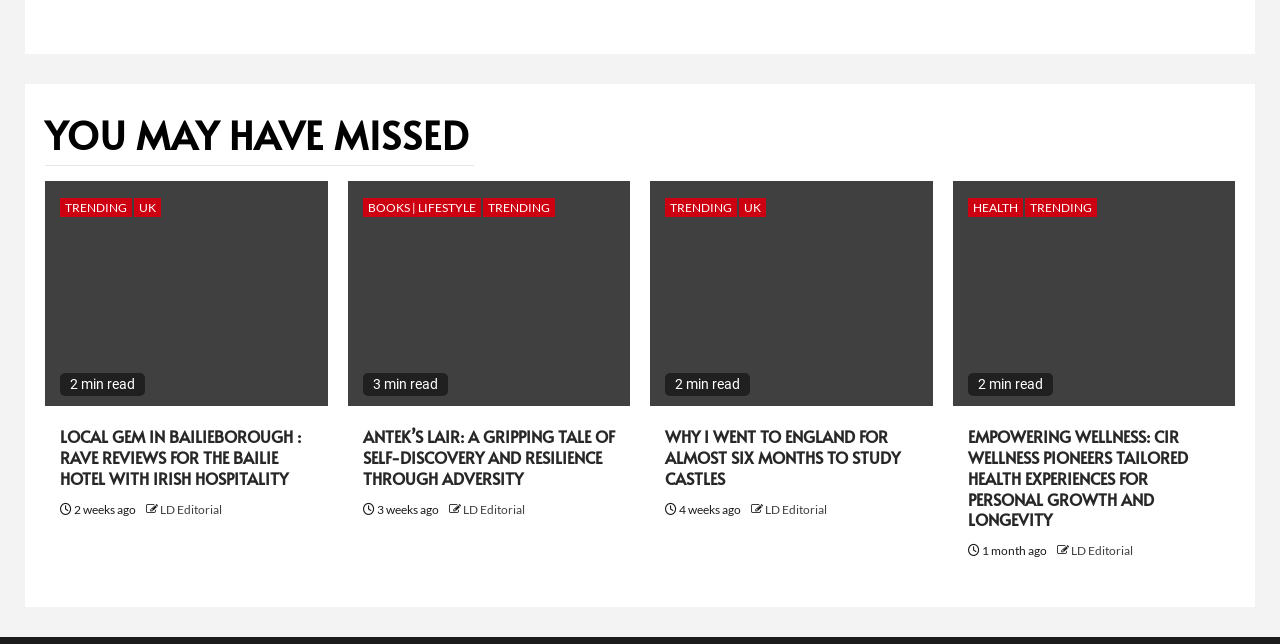Please determine the bounding box coordinates, formatted as (top-left x, top-left y, bottom-right x, bottom-right y), with all values as floating point numbers between 0 and 1. Identify the bounding box of the region described as: Trending

[0.8, 0.308, 0.857, 0.337]